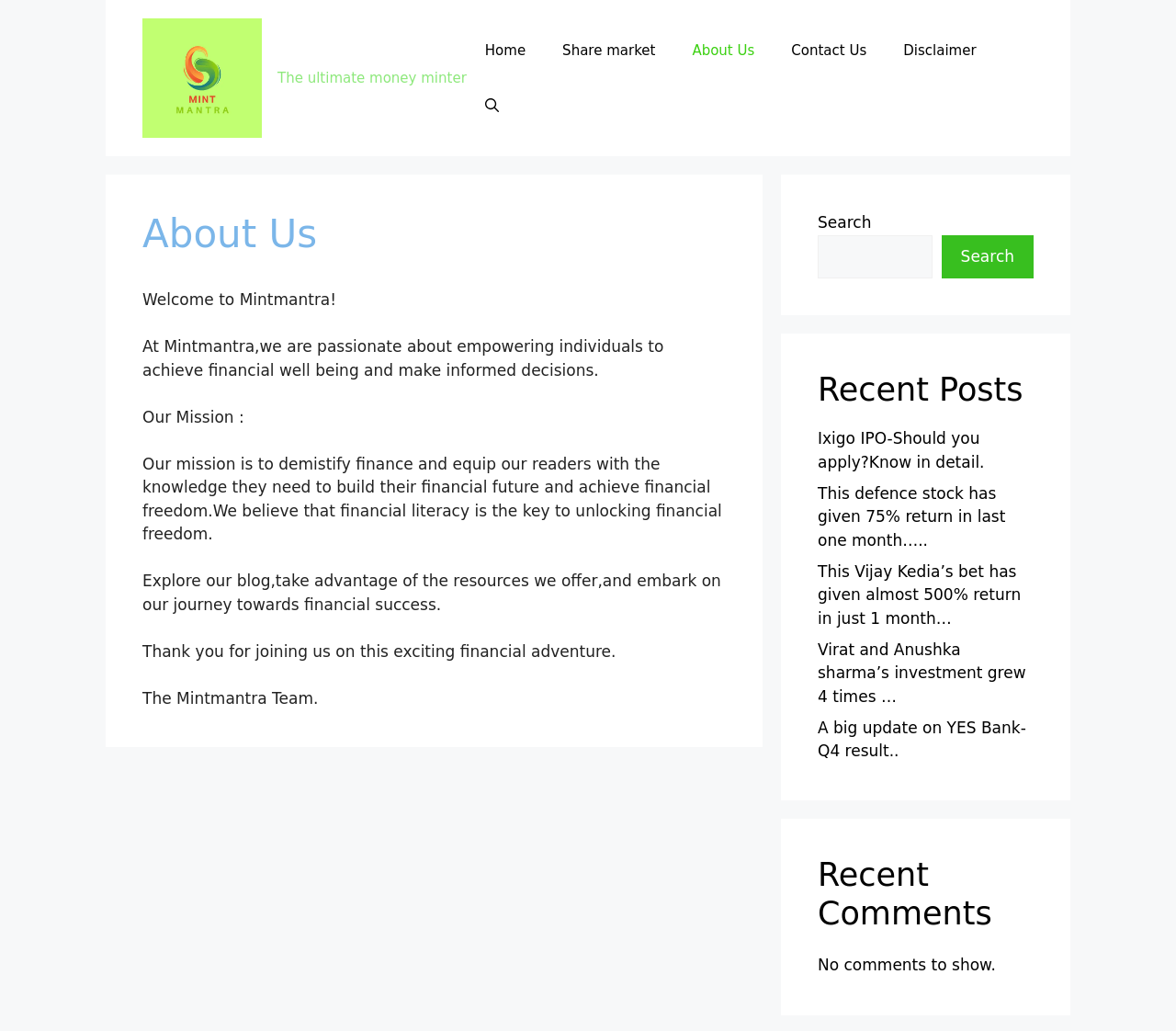What is the purpose of the search box?
Please answer the question with a detailed and comprehensive explanation.

The search box is located in the complementary section on the right side of the webpage, and it allows users to search for specific content on the website.